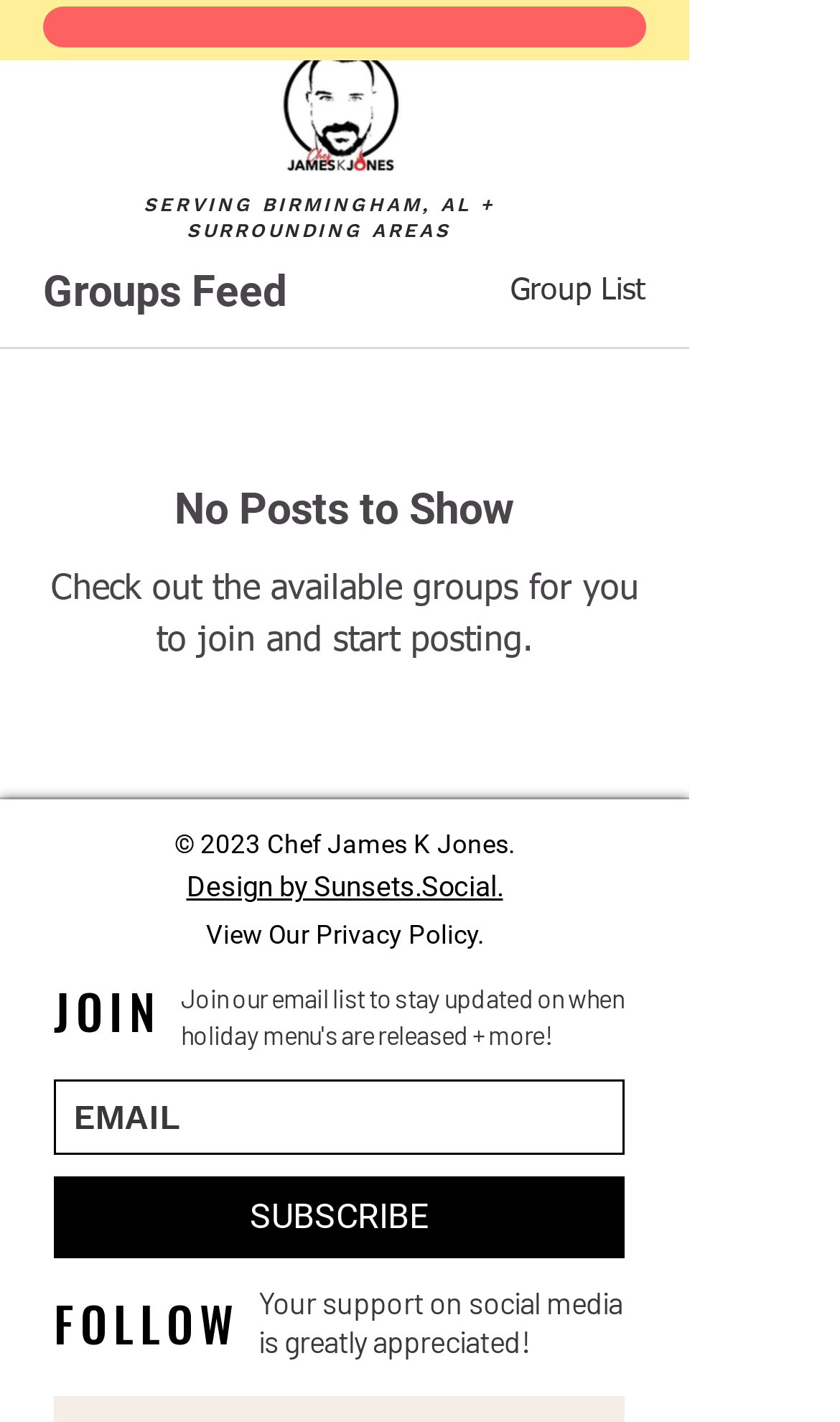From the webpage screenshot, predict the bounding box of the UI element that matches this description: "Group List".

[0.608, 0.184, 0.769, 0.226]